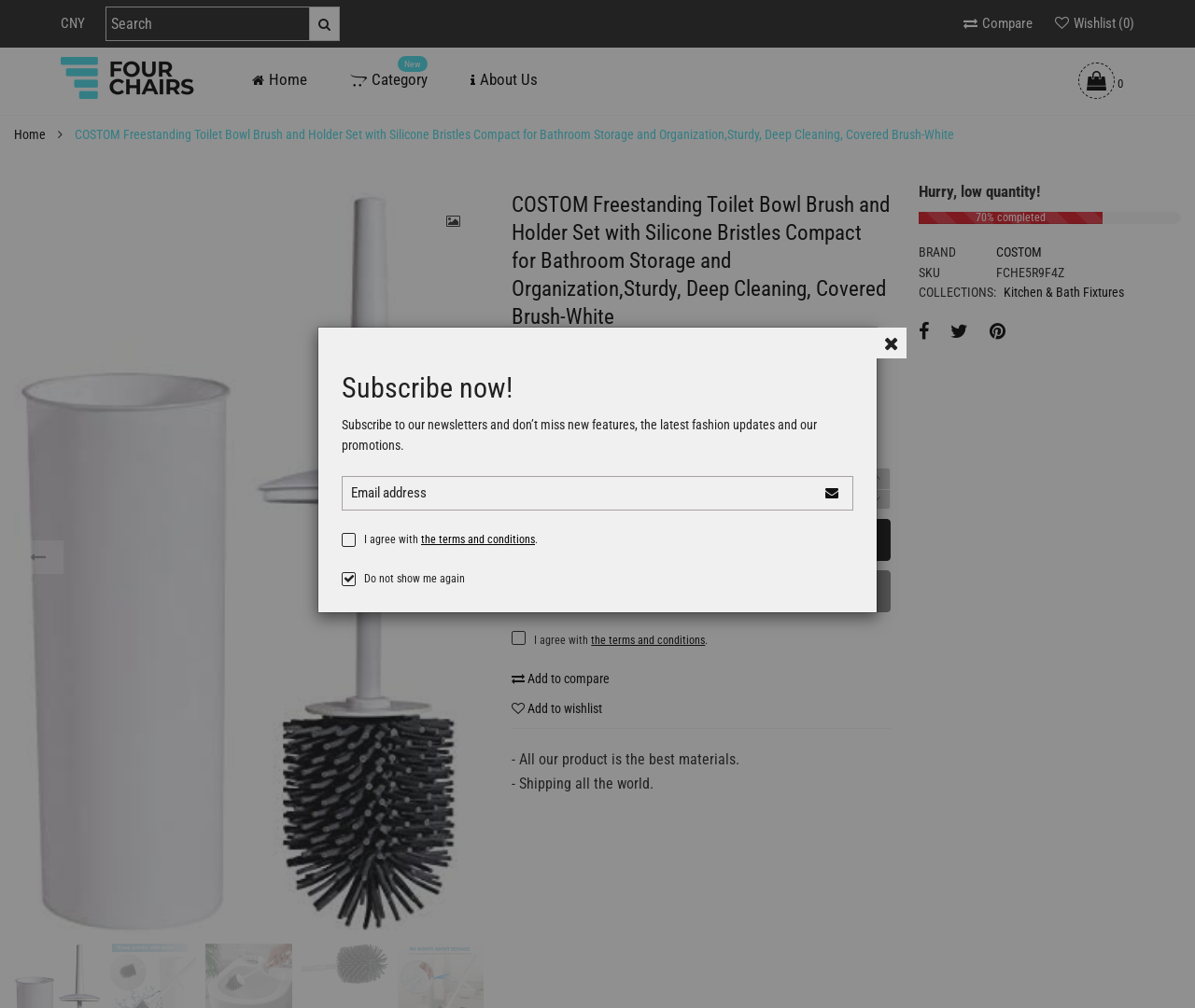Provide a brief response to the question using a single word or phrase: 
What is the price of the product?

¥79.46